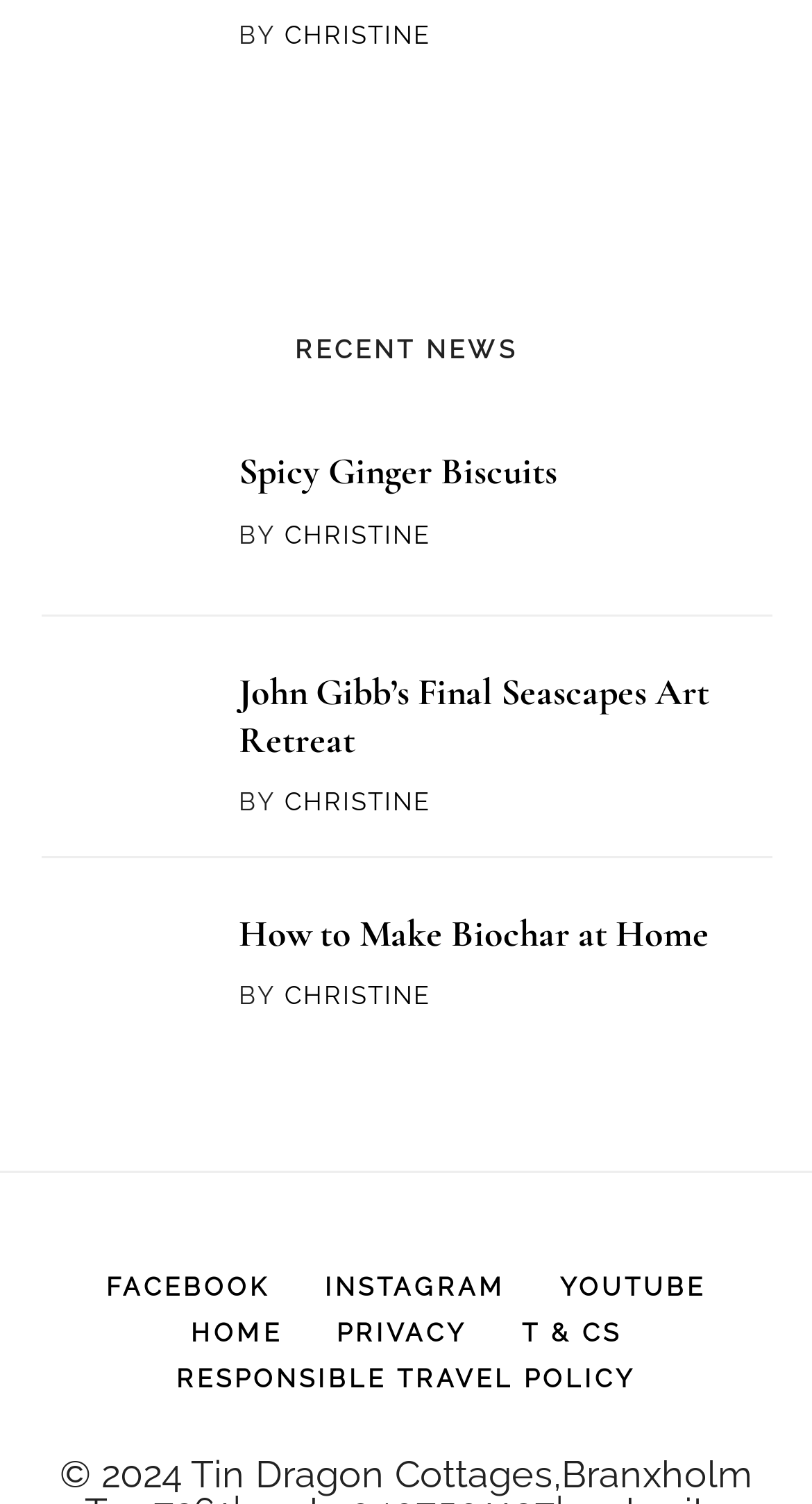Specify the bounding box coordinates of the element's region that should be clicked to achieve the following instruction: "read recent news". The bounding box coordinates consist of four float numbers between 0 and 1, in the format [left, top, right, bottom].

[0.05, 0.223, 0.95, 0.243]